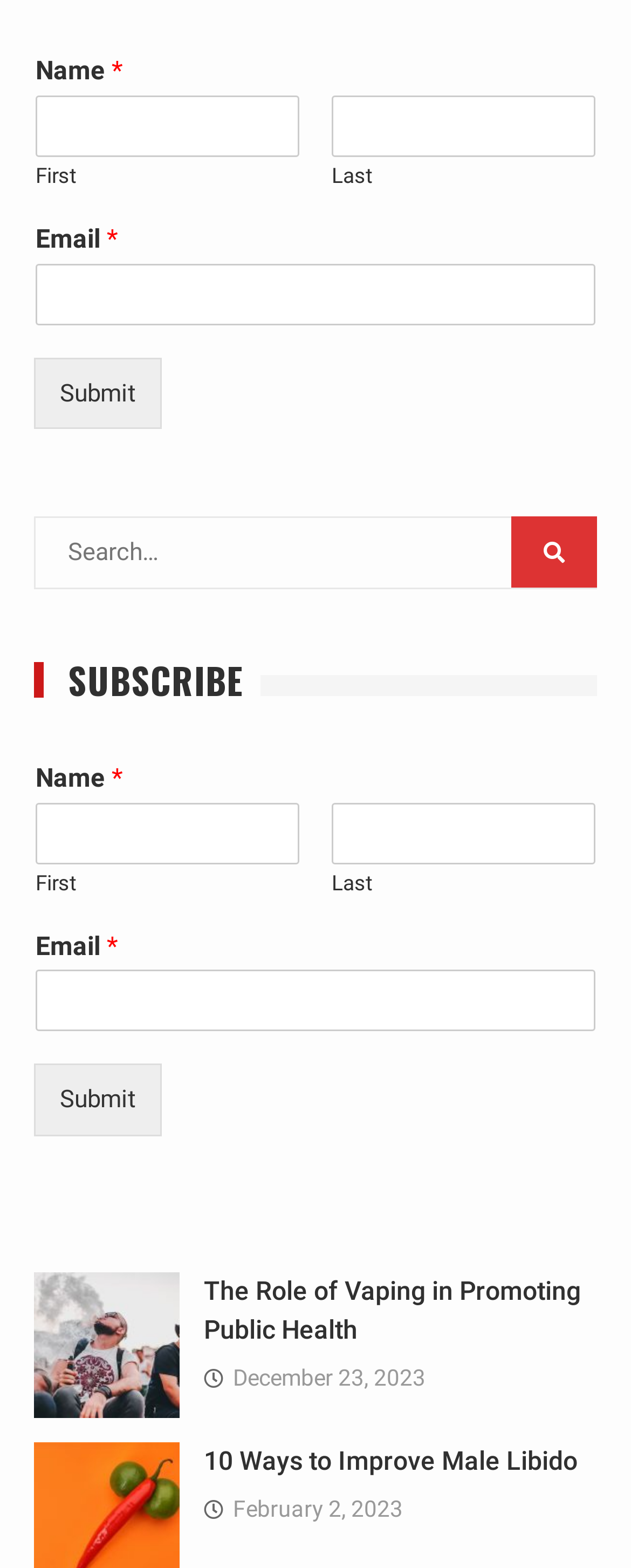Please answer the following question using a single word or phrase: 
What is the date of the article '10 Ways to Improve Male Libido'?

February 2, 2023